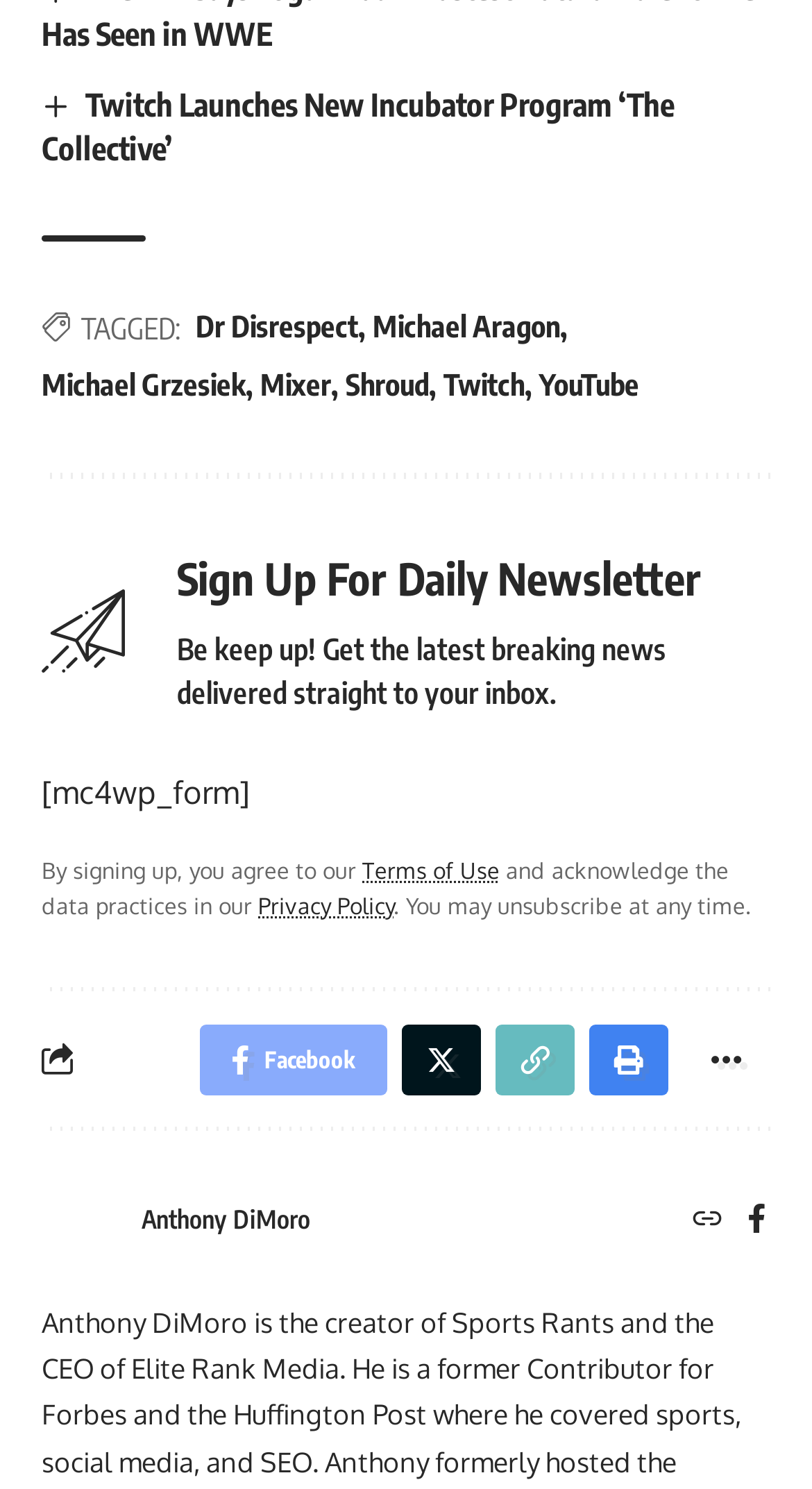What is the name of the new incubator program launched by Twitch?
Please provide a single word or phrase answer based on the image.

The Collective